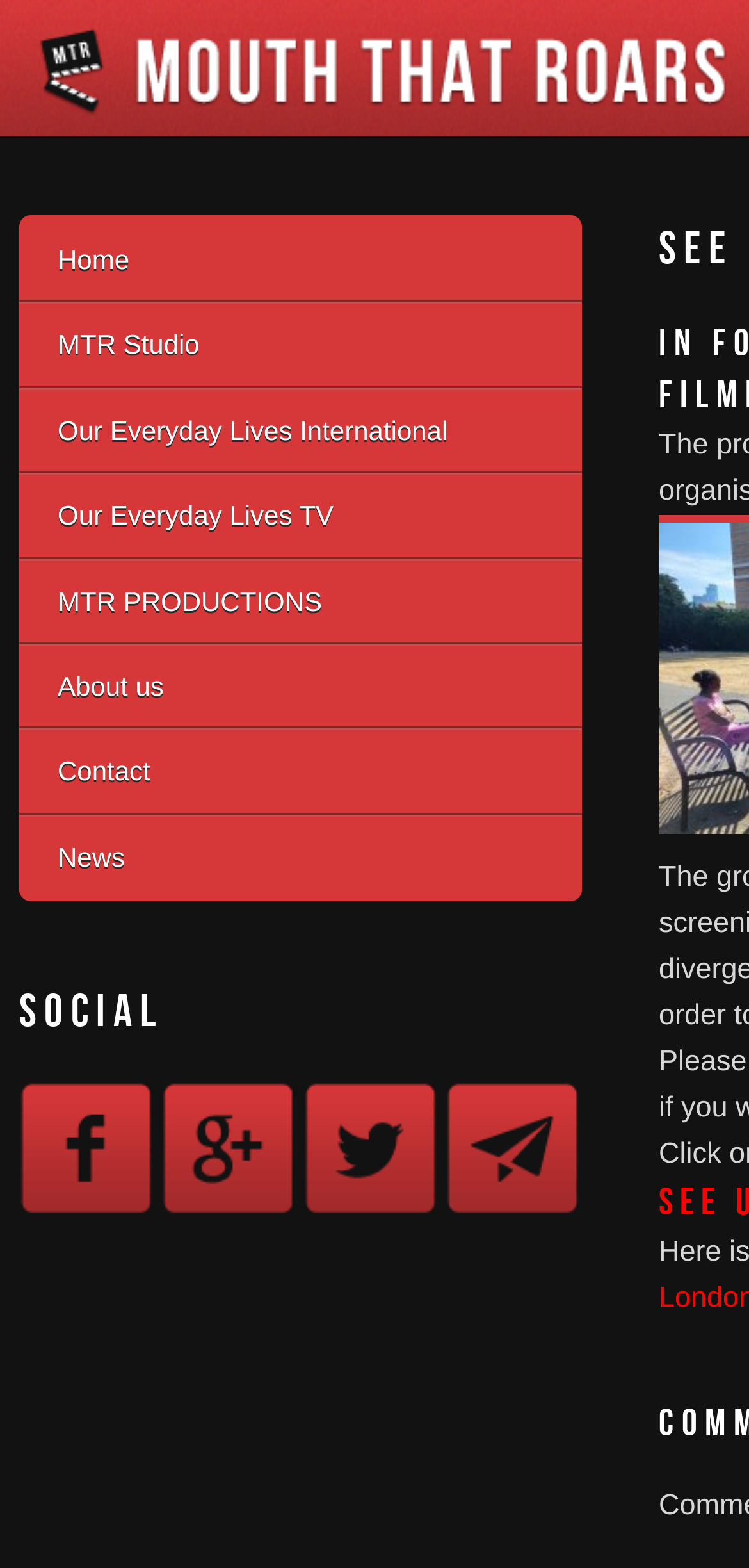What is the last link on the top navigation bar?
Please look at the screenshot and answer in one word or a short phrase.

News